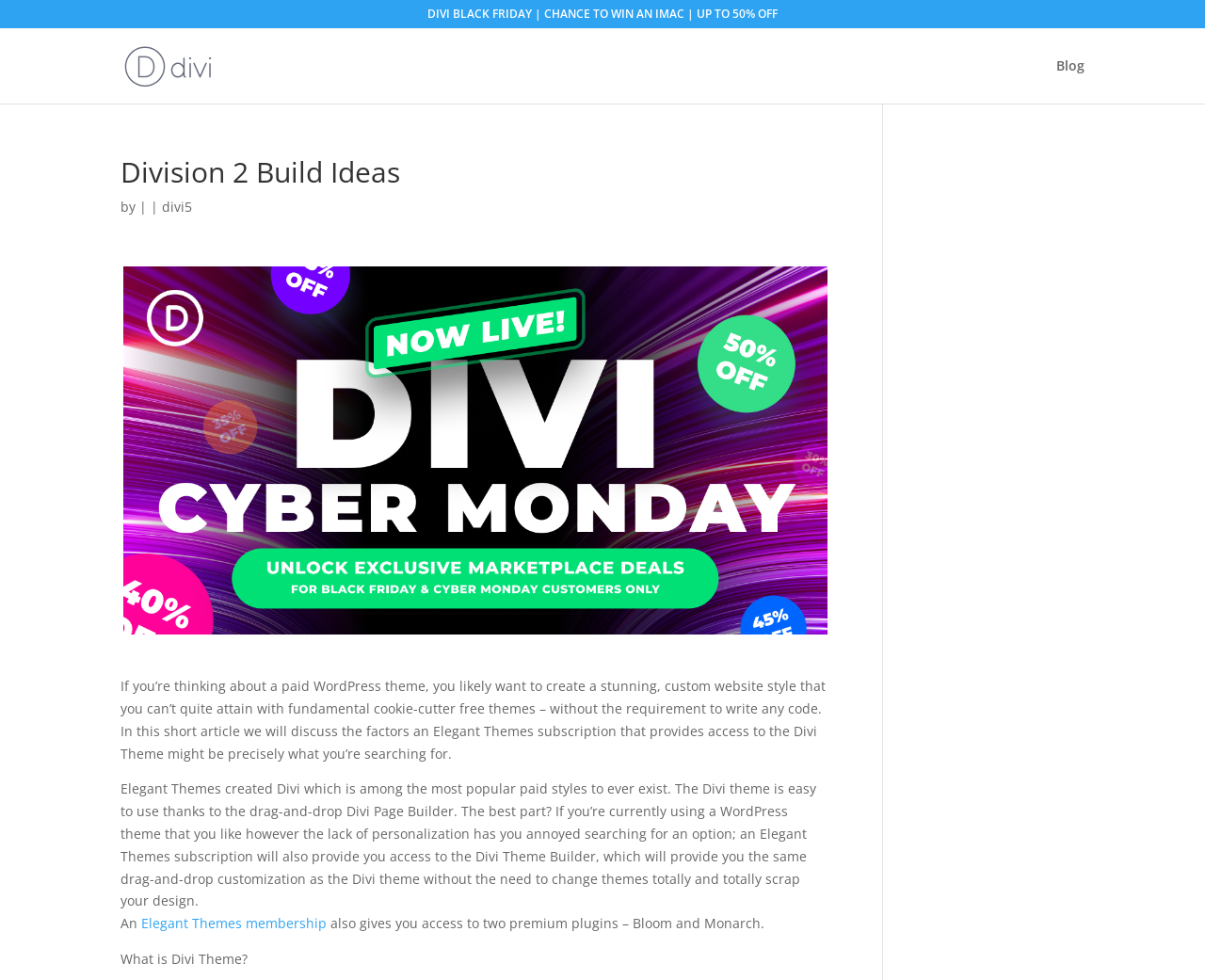Please analyze the image and provide a thorough answer to the question:
What is the alternative to changing themes completely?

The Divi Theme Builder is an alternative to changing themes completely, as it allows users to customize their existing theme without having to start from scratch. This is mentioned in the text 'an Elegant Themes subscription will also provide you access to the Divi Theme Builder, which will provide you the same drag-and-drop customization as the Divi theme without the need to change themes totally and totally scrap your design.'